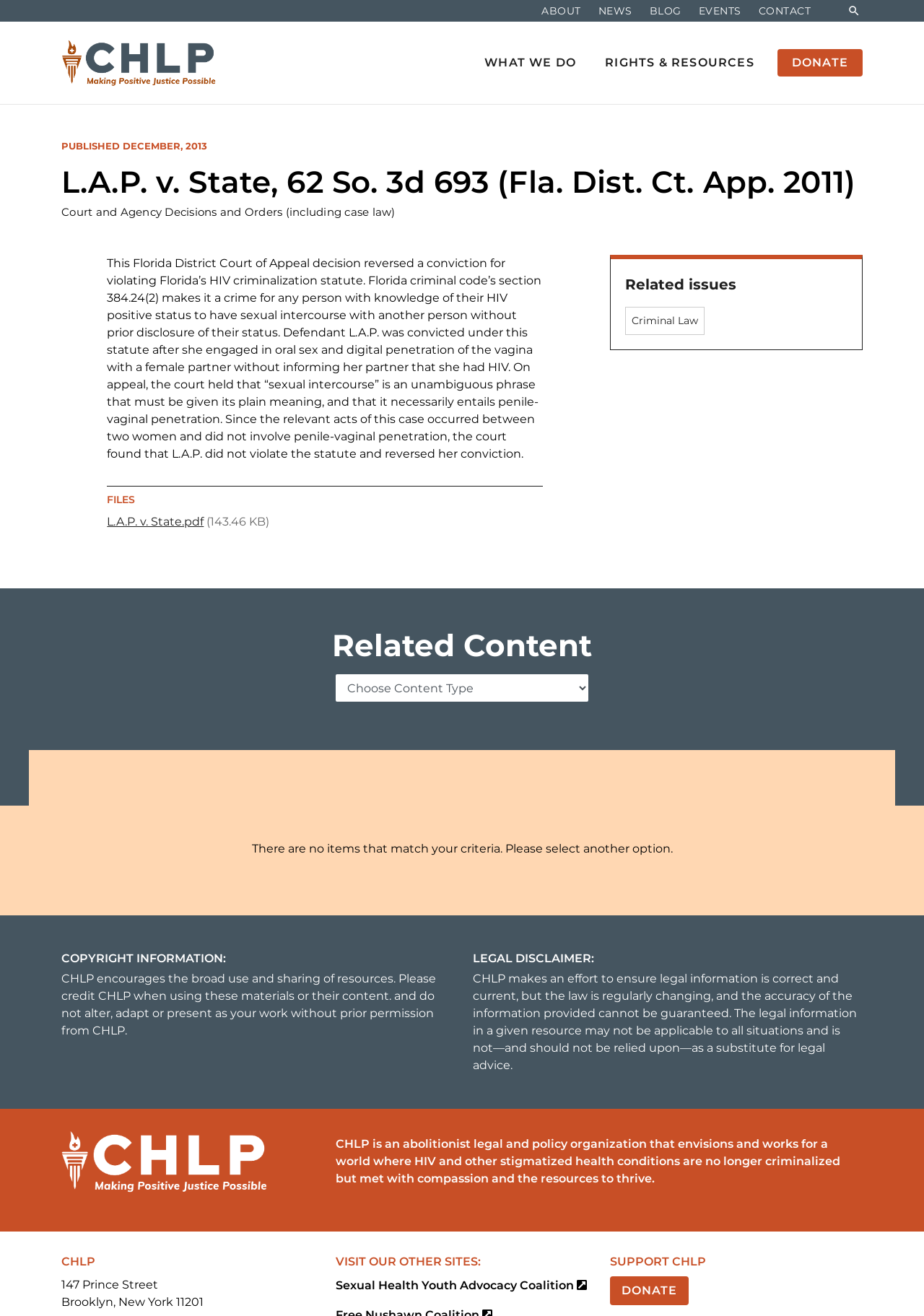Please predict the bounding box coordinates (top-left x, top-left y, bottom-right x, bottom-right y) for the UI element in the screenshot that fits the description: Blog

[0.703, 0.001, 0.737, 0.016]